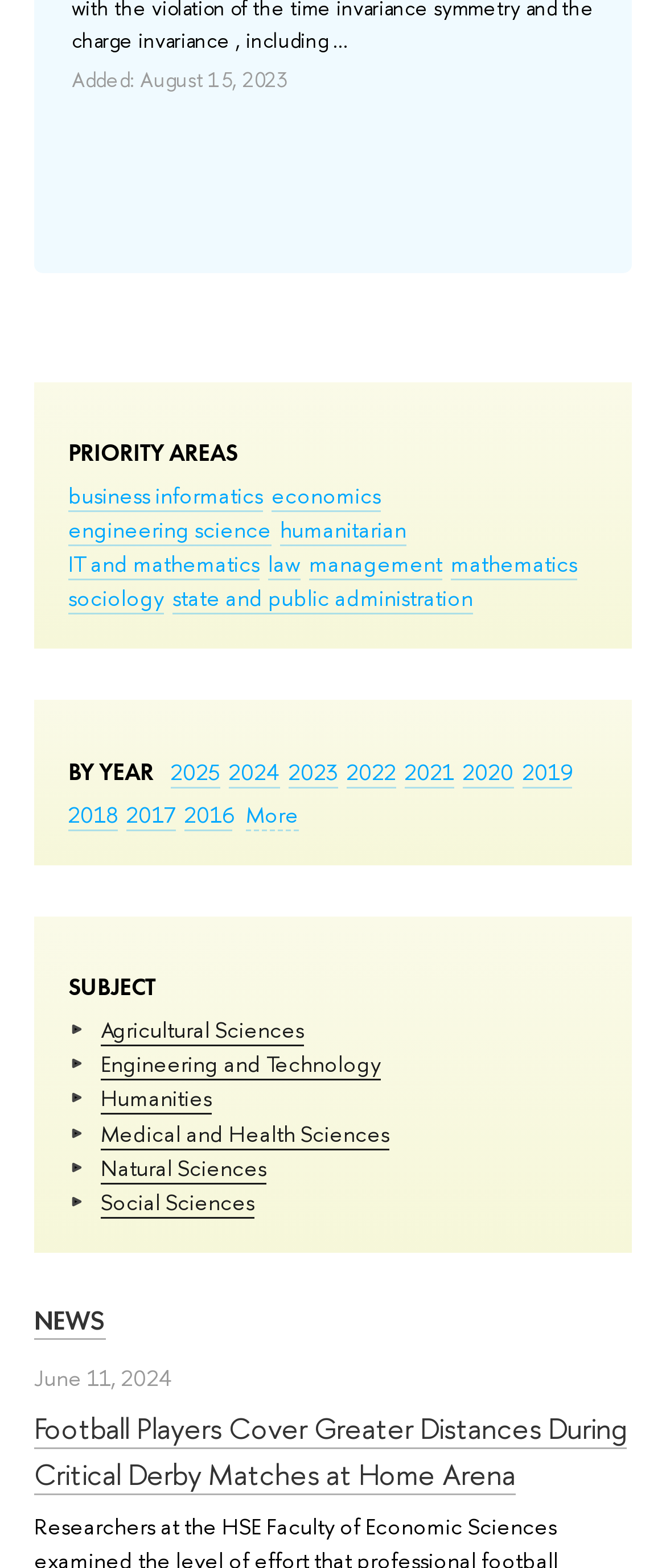By analyzing the image, answer the following question with a detailed response: What is the added date of the news article?

The news article on the webpage was added on August 15, 2023, indicating that it was uploaded or published on this date. This information is provided in addition to the article's publication date, suggesting that the webpage may track the history of article uploads or updates.